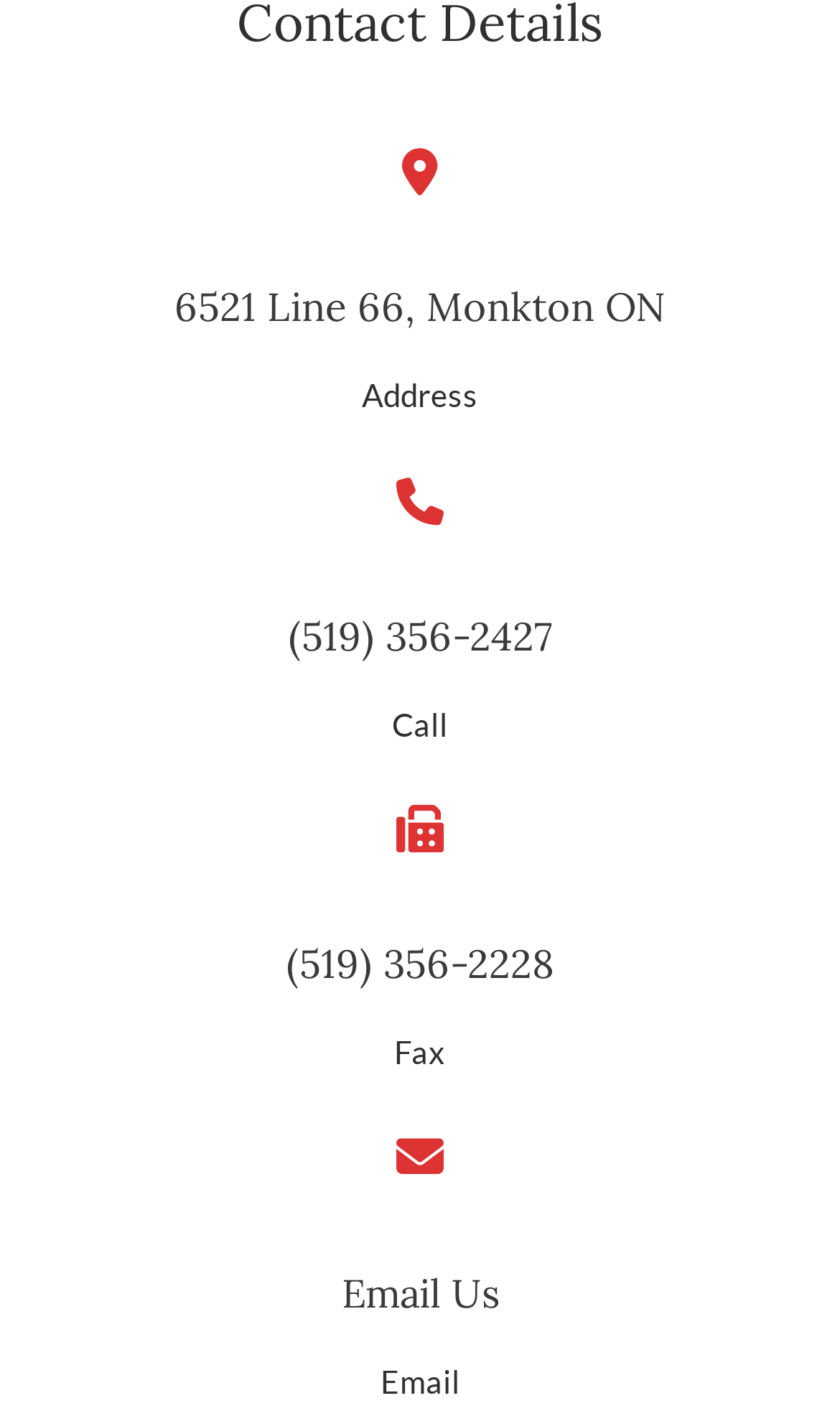Can you find the bounding box coordinates for the UI element given this description: "Call"? Provide the coordinates as four float numbers between 0 and 1: [left, top, right, bottom].

[0.467, 0.497, 0.533, 0.523]